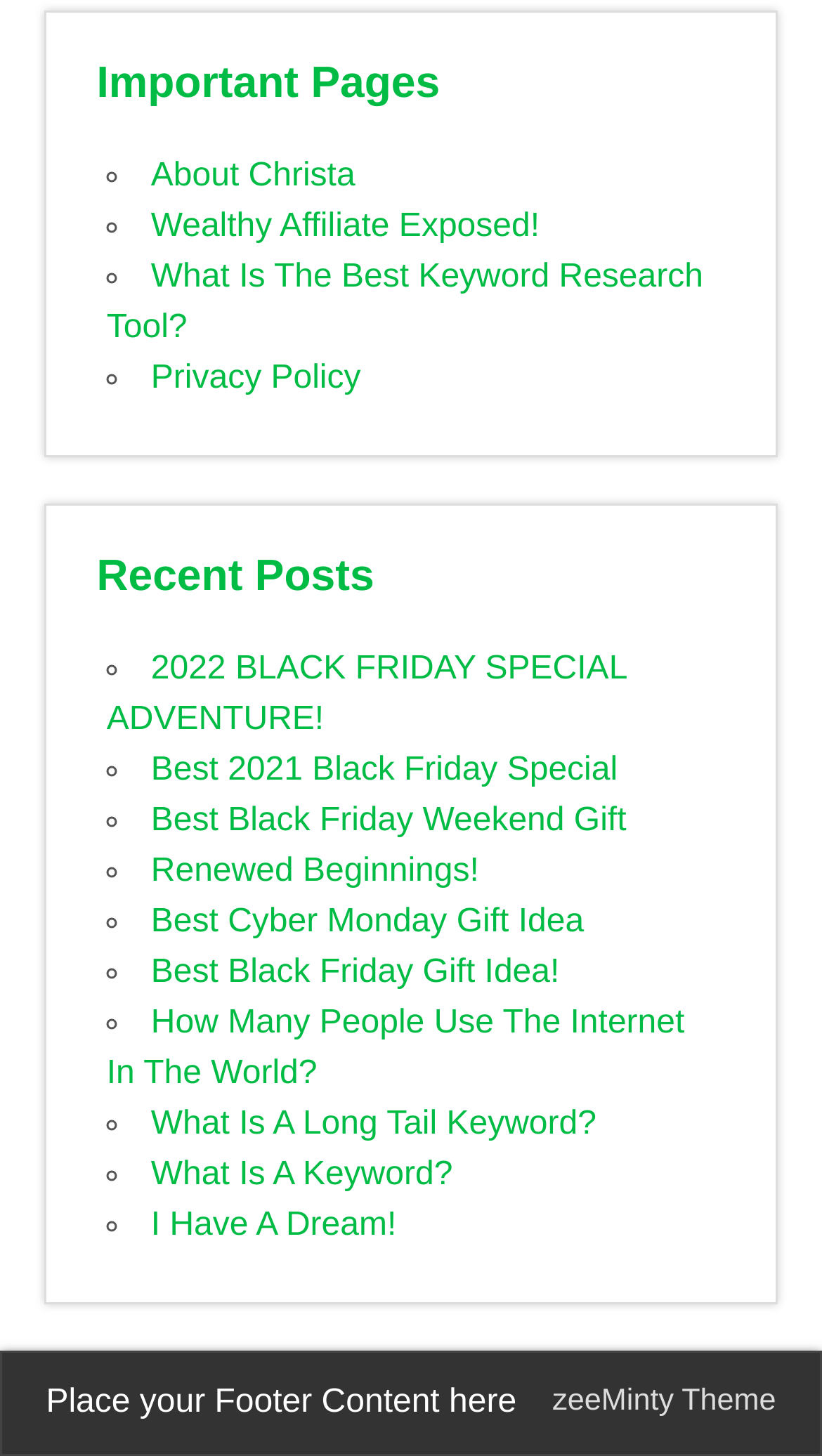Can you give a detailed response to the following question using the information from the image? What is the theme of the website?

The footer section of the webpage contains a link with the text 'zeeMinty Theme', which suggests that the theme of the website is zeeMinty.